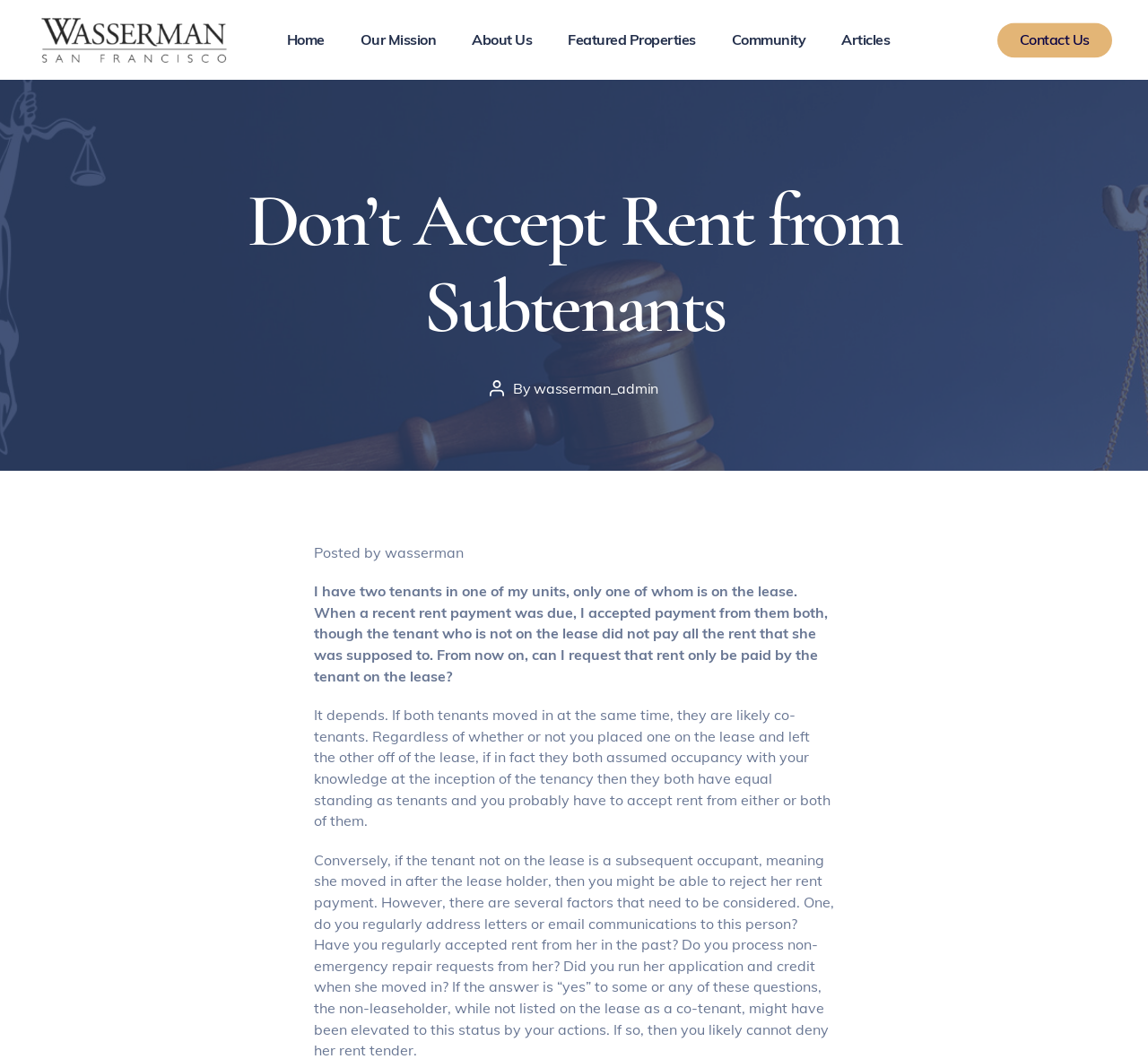Can the landlord request rent only from the tenant on the lease?
Using the visual information, respond with a single word or phrase.

it depends